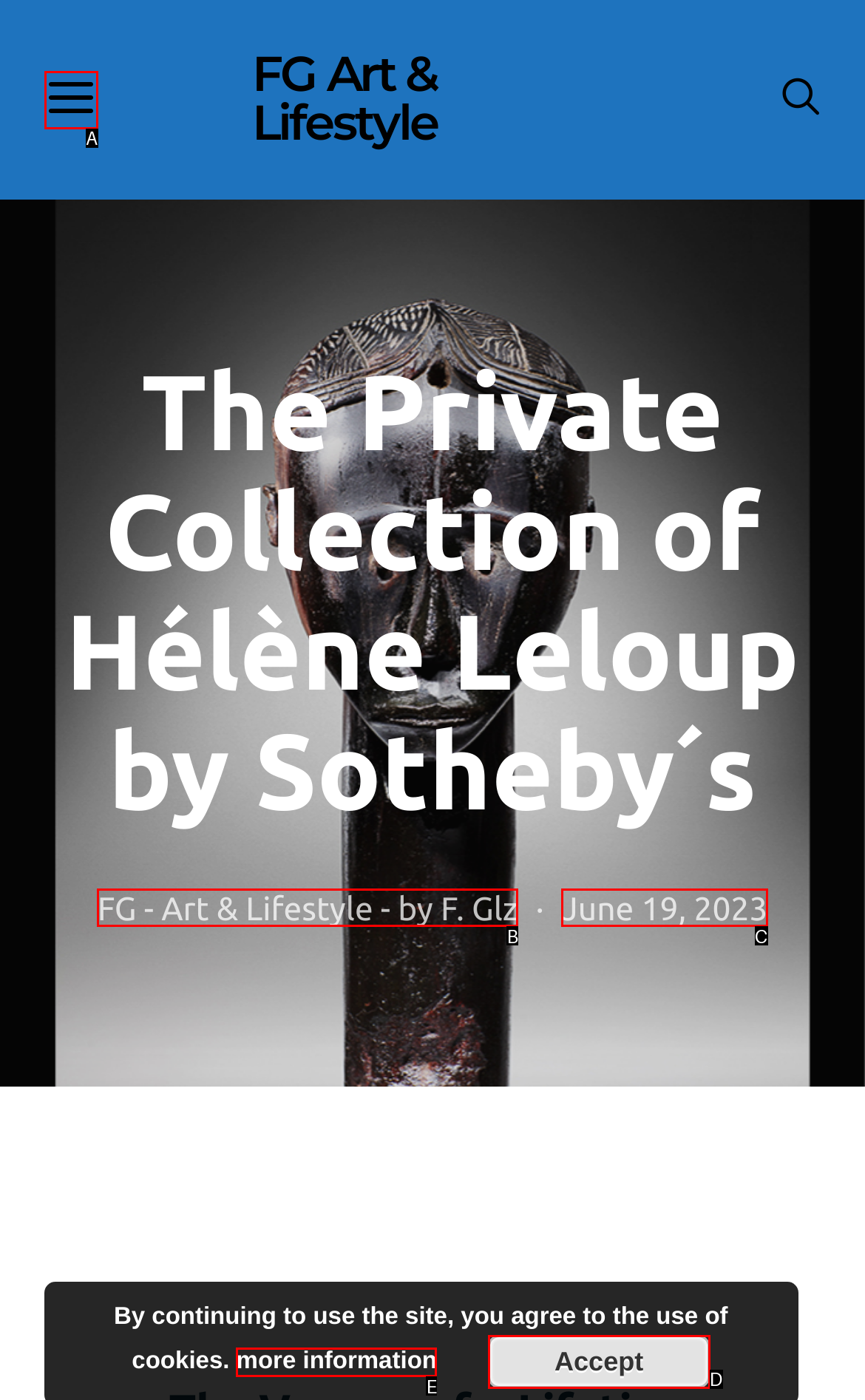Pick the HTML element that corresponds to the description: Accept
Answer with the letter of the correct option from the given choices directly.

D